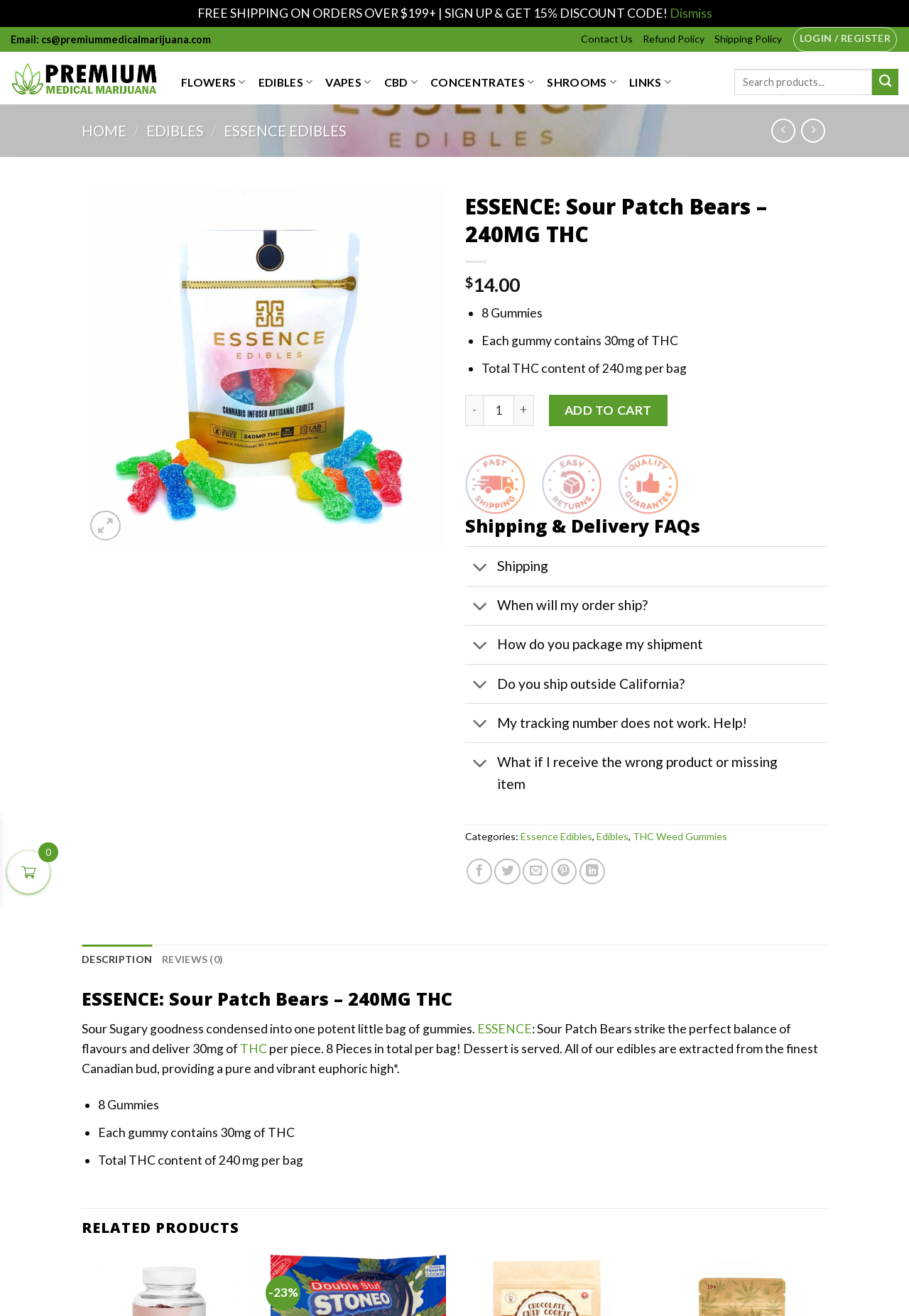Analyze the image and answer the question with as much detail as possible: 
How much THC is in each gummy?

The amount of THC in each gummy can be found in the list marker '• Each gummy contains 30mg of THC'.